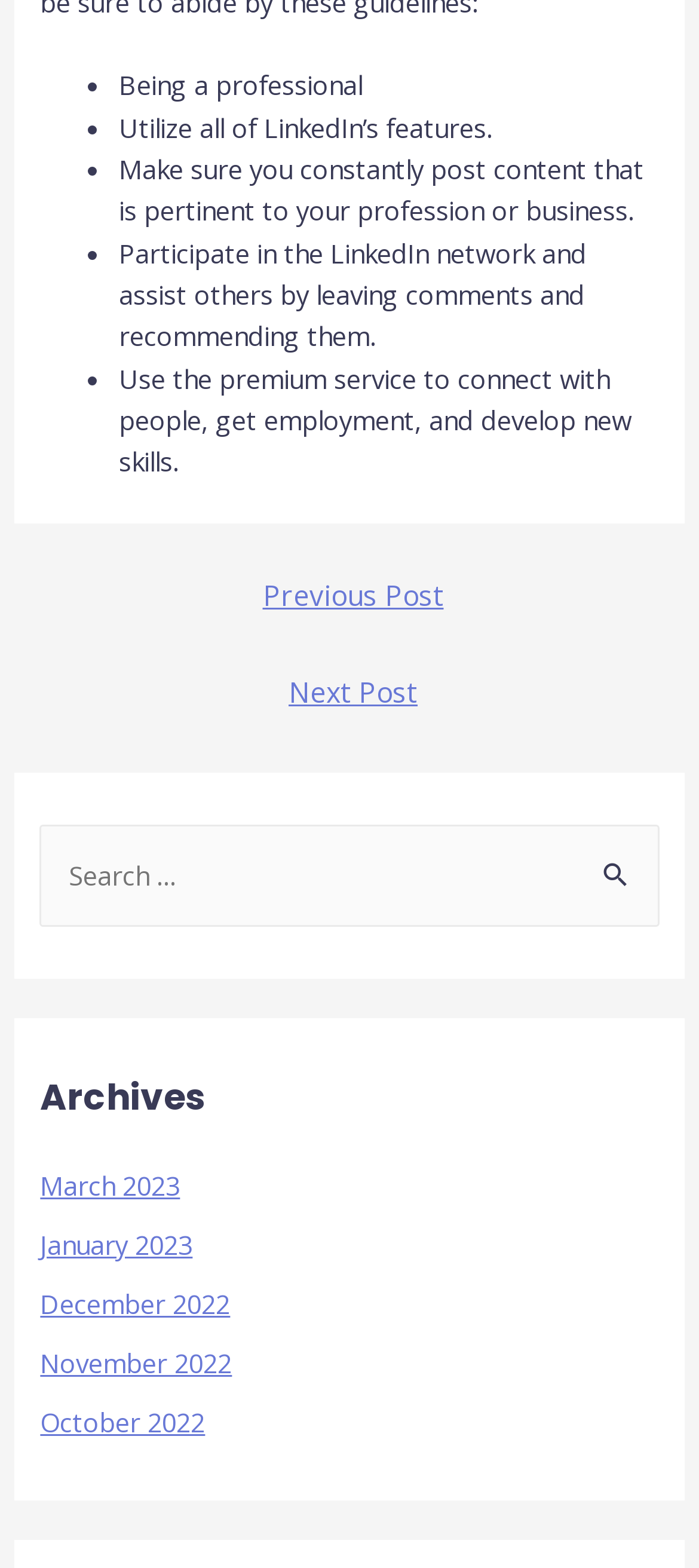Provide a single word or phrase answer to the question: 
What is the purpose of the premium service?

Connect with people, get employment, and develop new skills